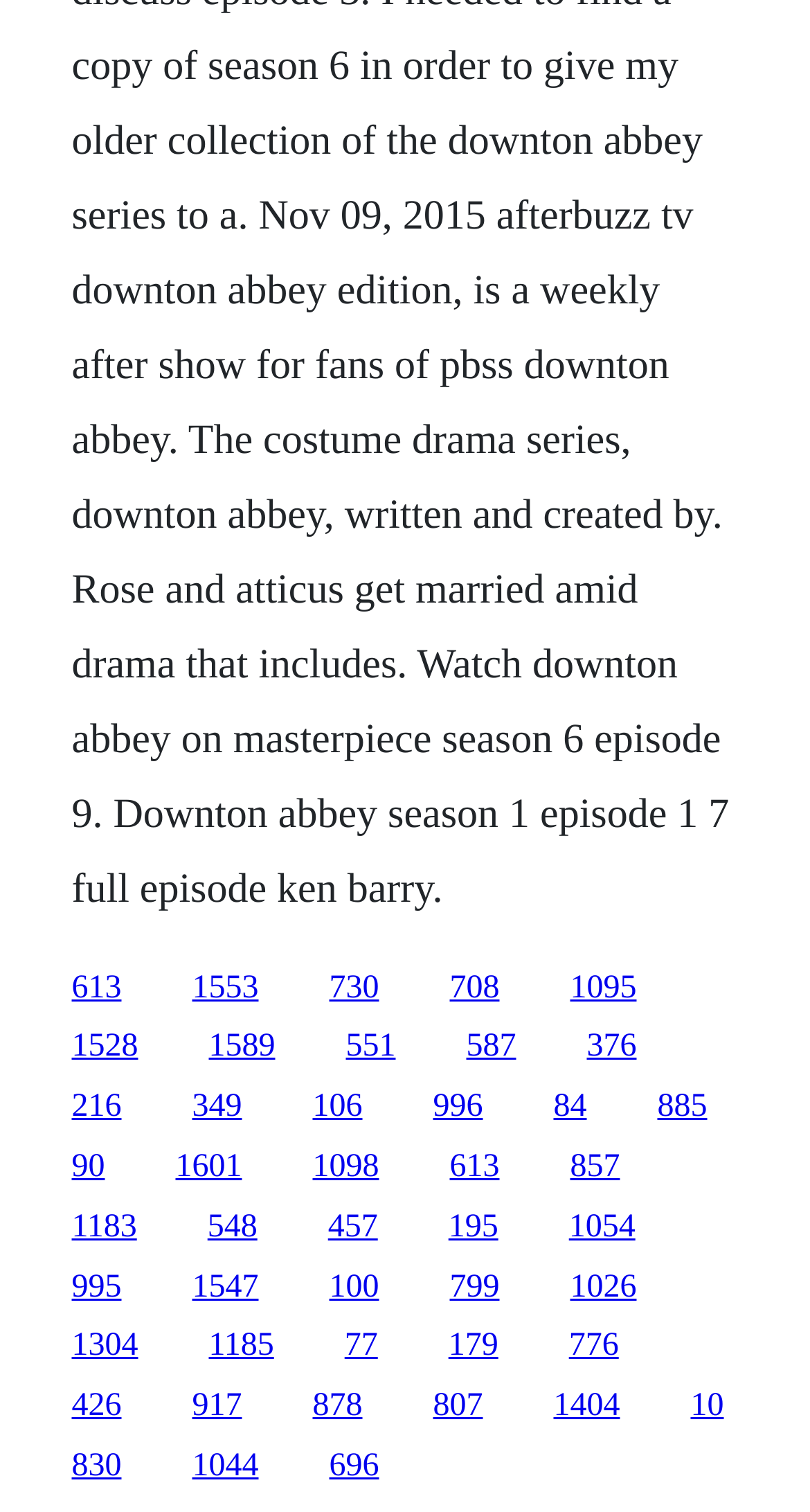Determine the bounding box of the UI element mentioned here: "830". The coordinates must be in the format [left, top, right, bottom] with values ranging from 0 to 1.

[0.088, 0.958, 0.15, 0.981]